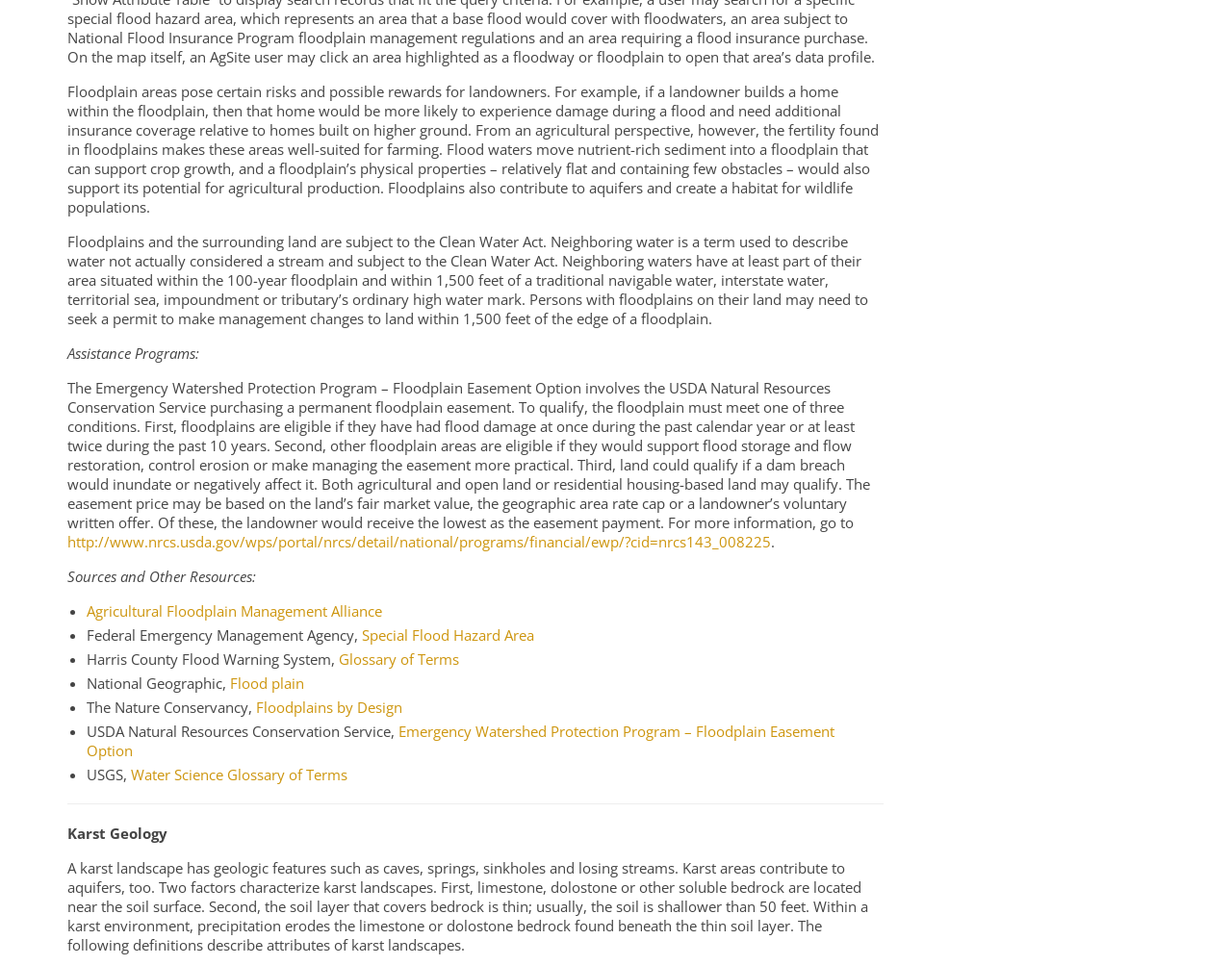Look at the image and write a detailed answer to the question: 
What characterizes a karst landscape?

A karst landscape is characterized by two factors: first, limestone, dolostone, or other soluble bedrock are located near the soil surface, and second, the soil layer that covers bedrock is thin, usually shallower than 50 feet.